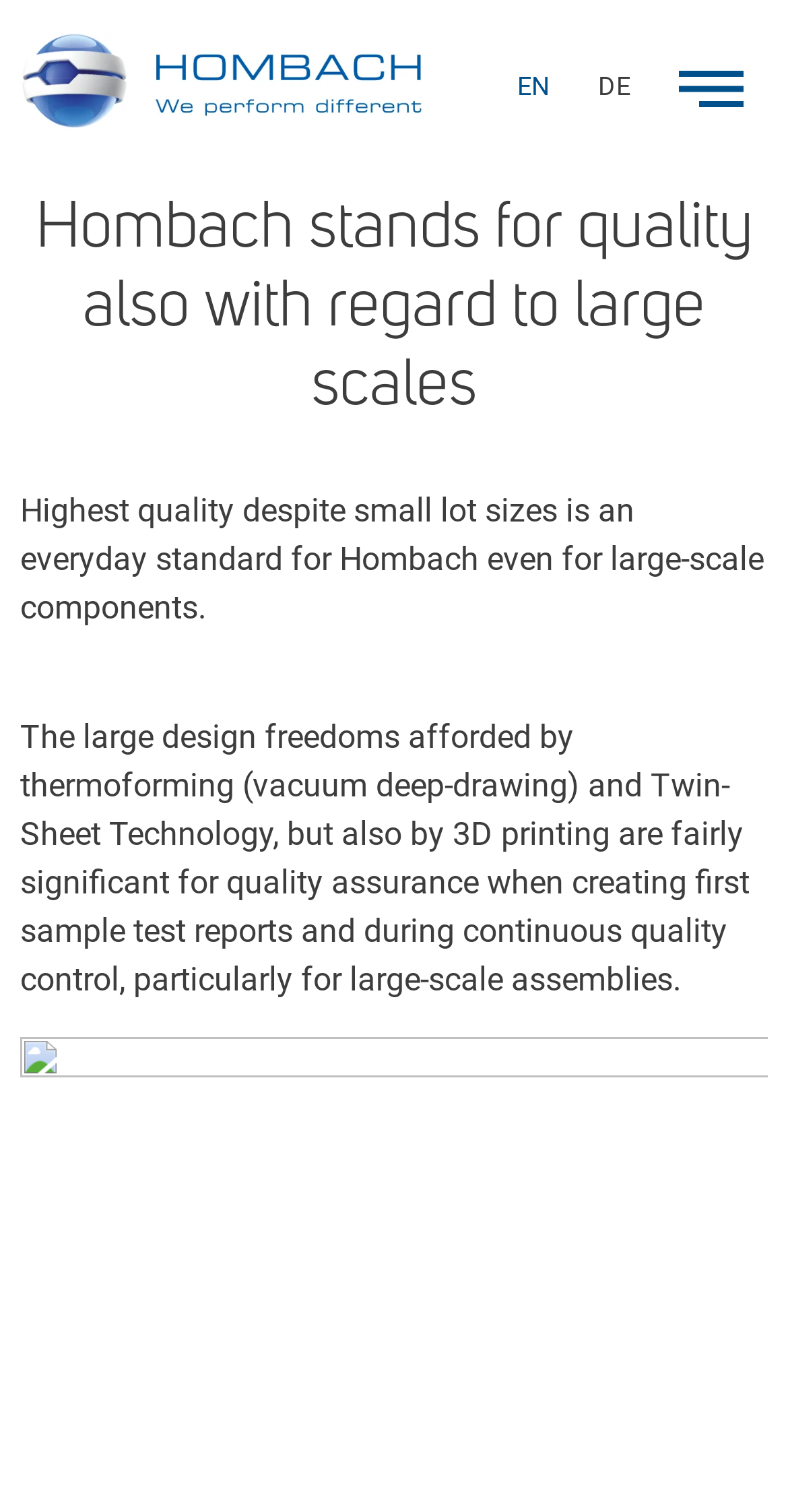Can you find and generate the webpage's heading?

Hombach stands for quality also with regard to large scales